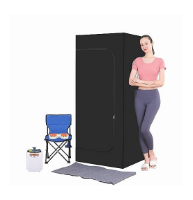Respond to the question below with a single word or phrase:
What is the purpose of the gray mat?

organized setup